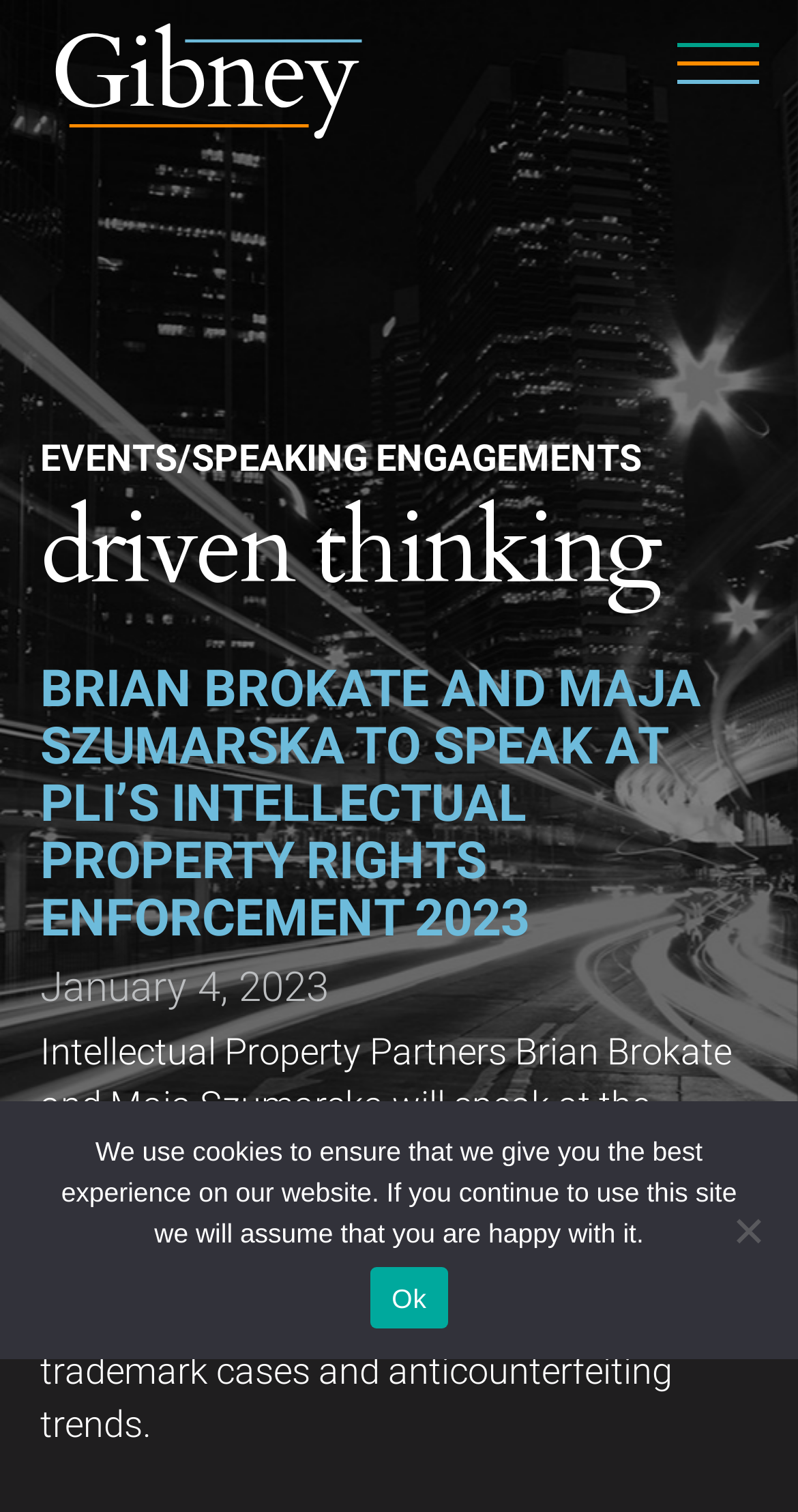What type of cases will be discussed at the event?
Please analyze the image and answer the question with as much detail as possible.

I found the answer by reading the text that describes the event, which mentions that the program provides developments on recent 'copyright and trademark cases'.